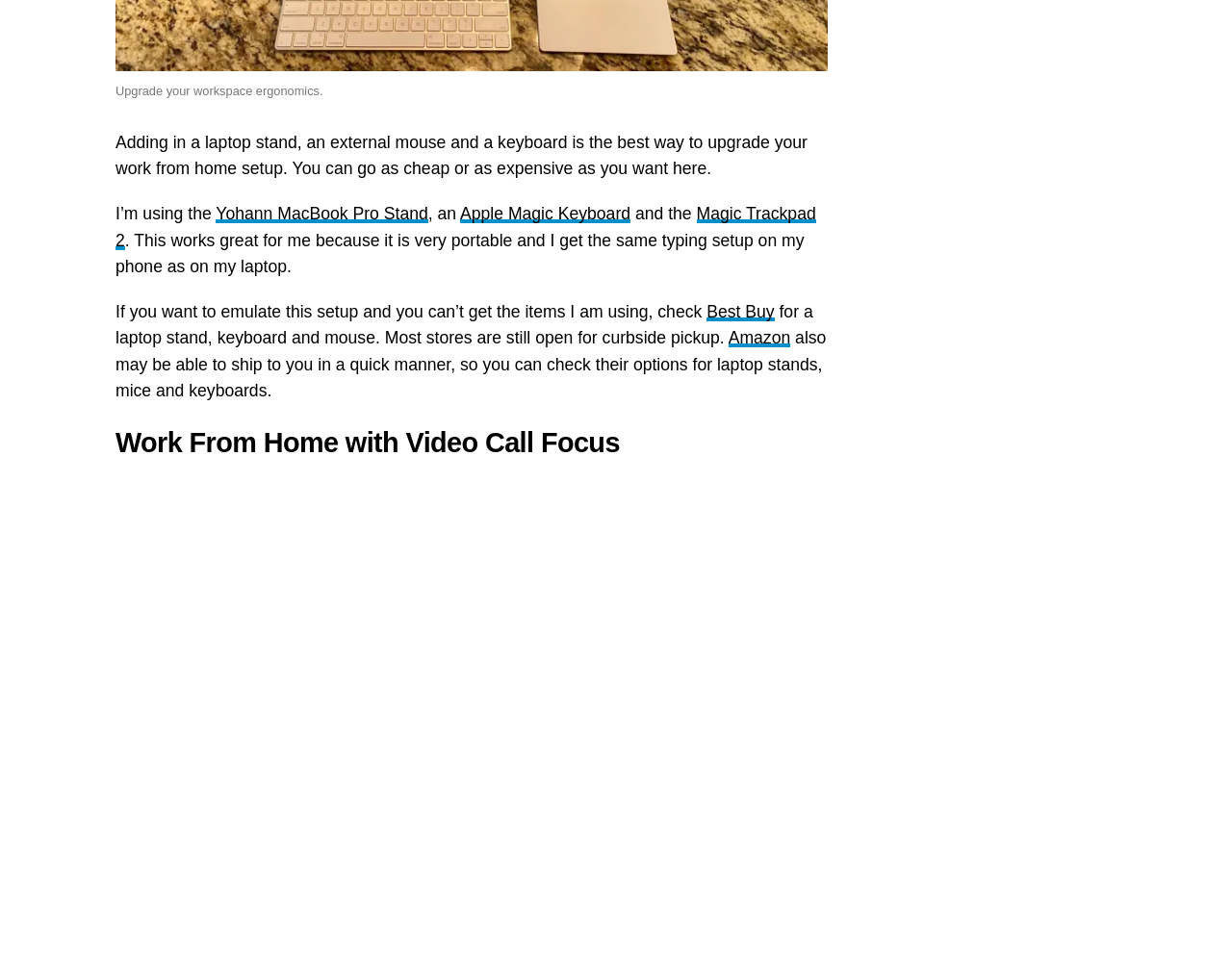Find the bounding box of the UI element described as: "Amazon". The bounding box coordinates should be given as four float values between 0 and 1, i.e., [left, top, right, bottom].

[0.591, 0.341, 0.642, 0.361]